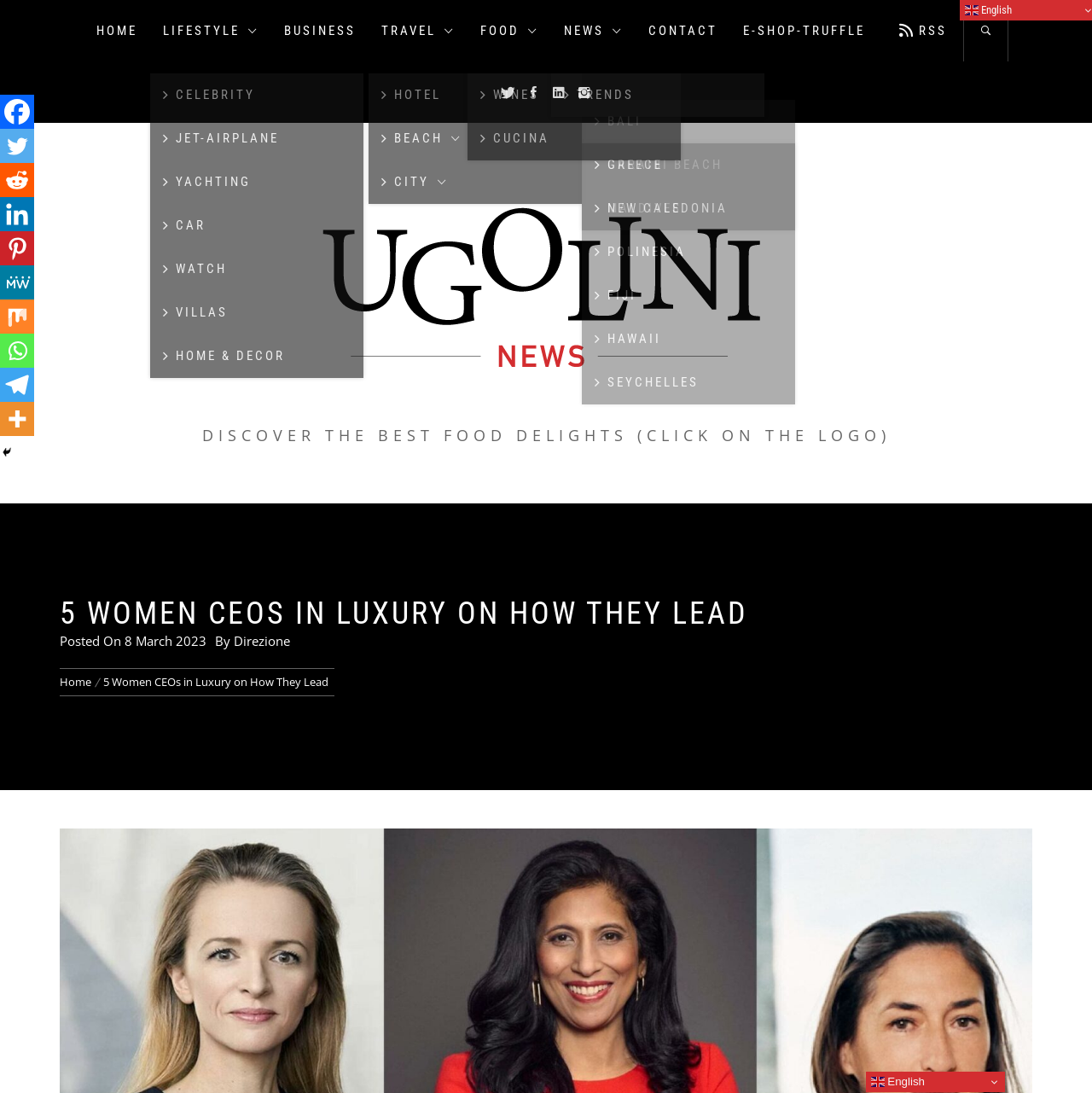Respond to the question below with a single word or phrase:
What is the language of the website?

English